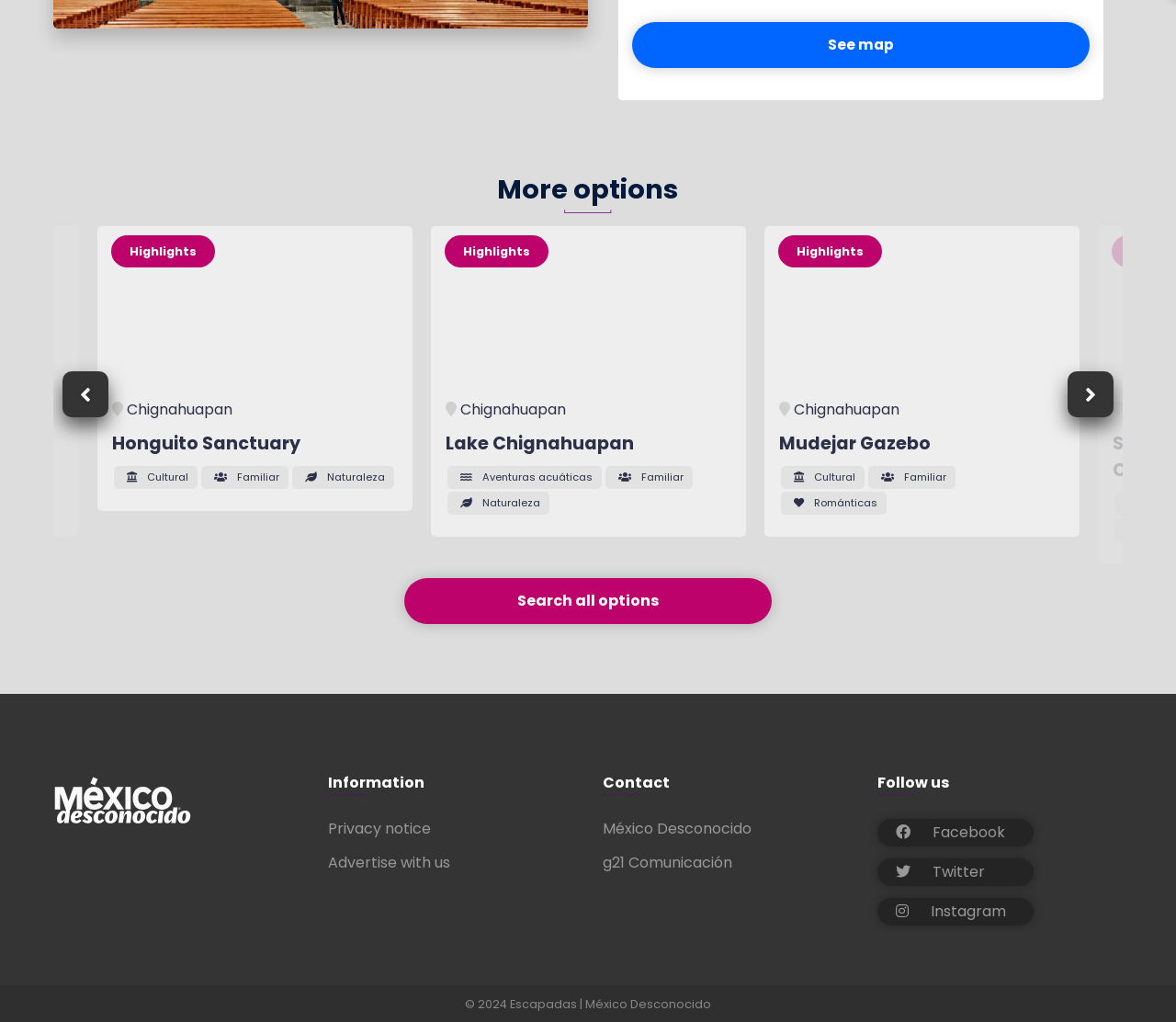What is the category of the 'Chignahuapan Lake' link?
From the image, respond with a single word or phrase.

Aventuras acuáticas